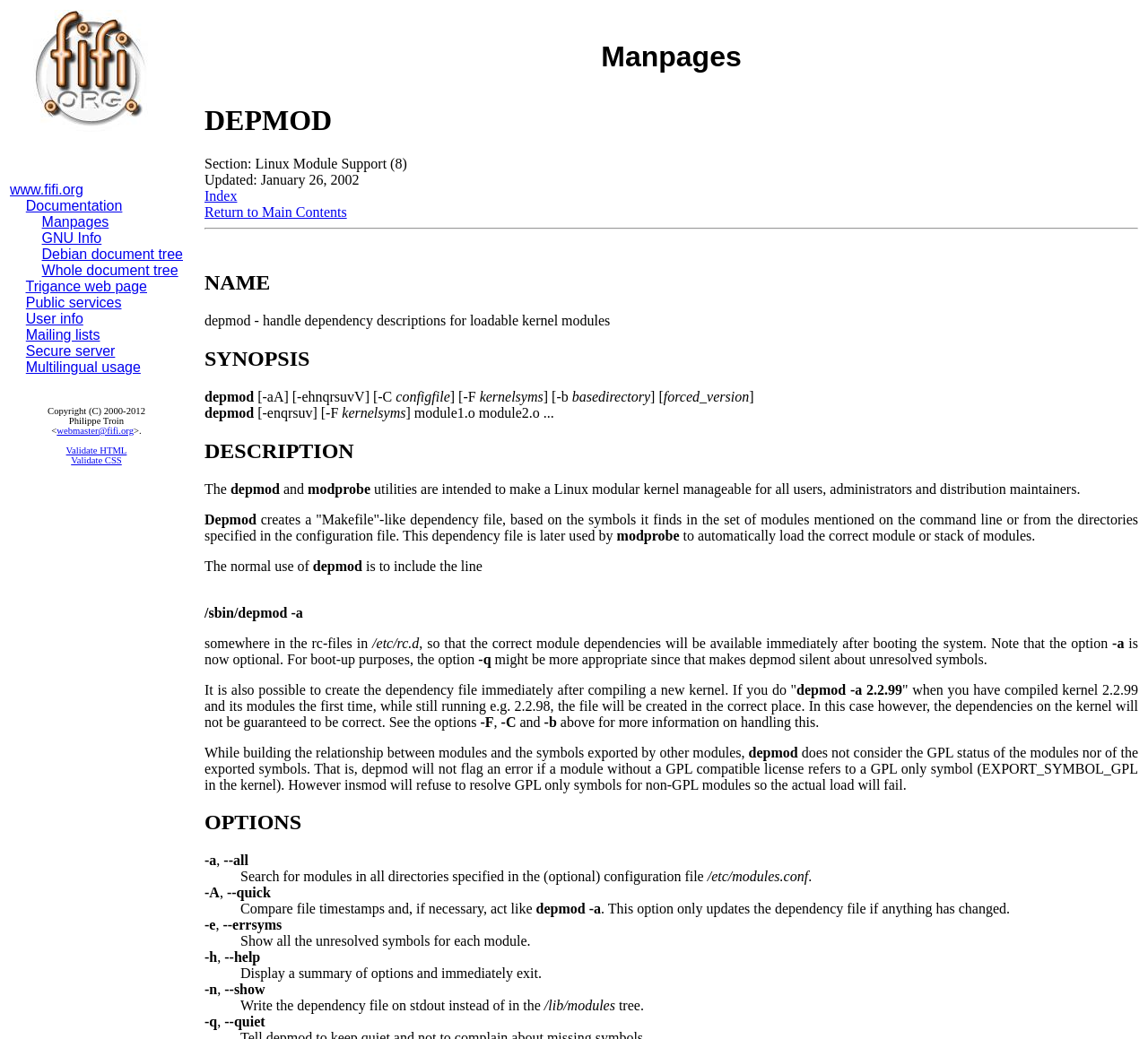Extract the bounding box of the UI element described as: "Validate CSS".

[0.062, 0.438, 0.106, 0.448]